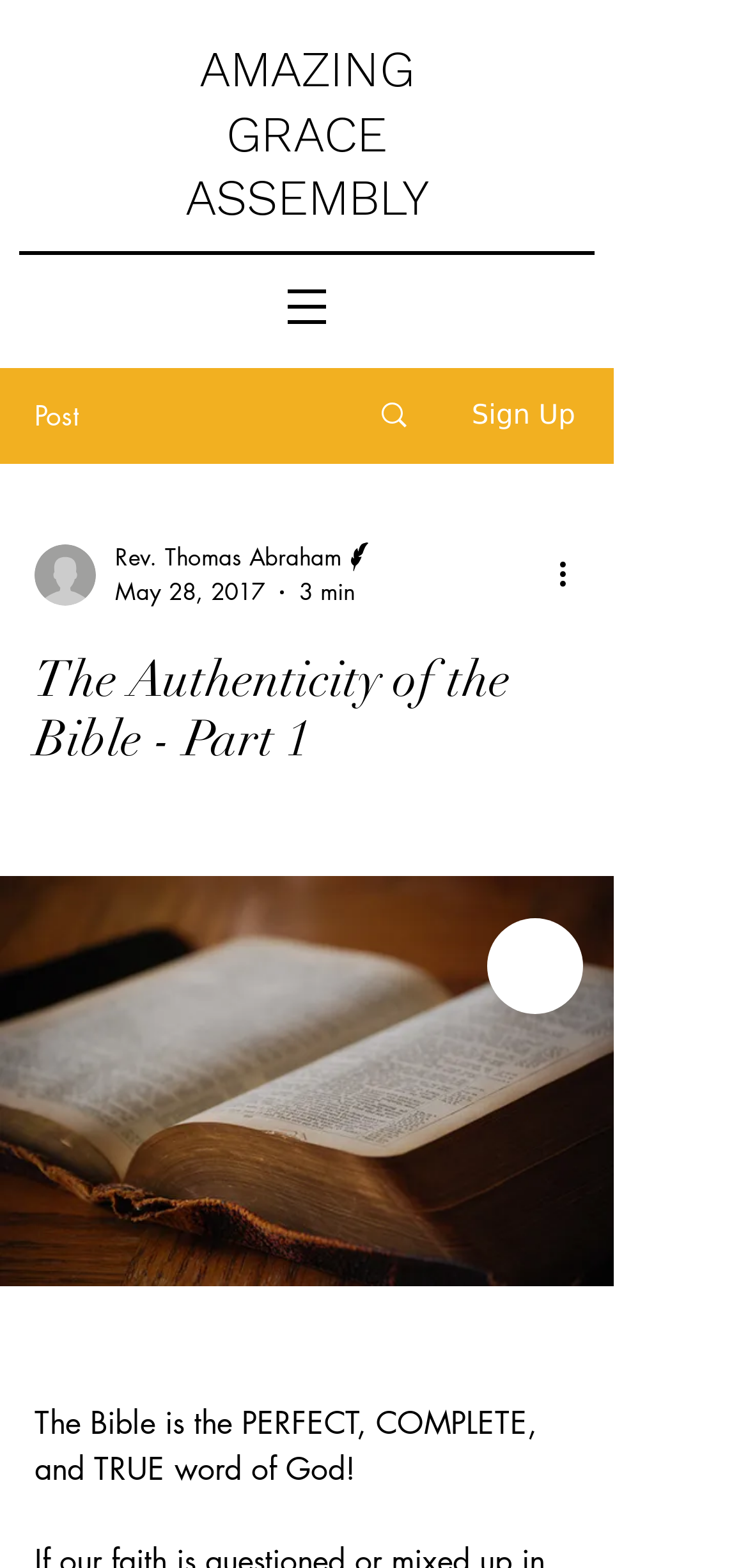Mark the bounding box of the element that matches the following description: "AMAZING GRACE ASSEMBLY".

[0.247, 0.026, 0.573, 0.144]